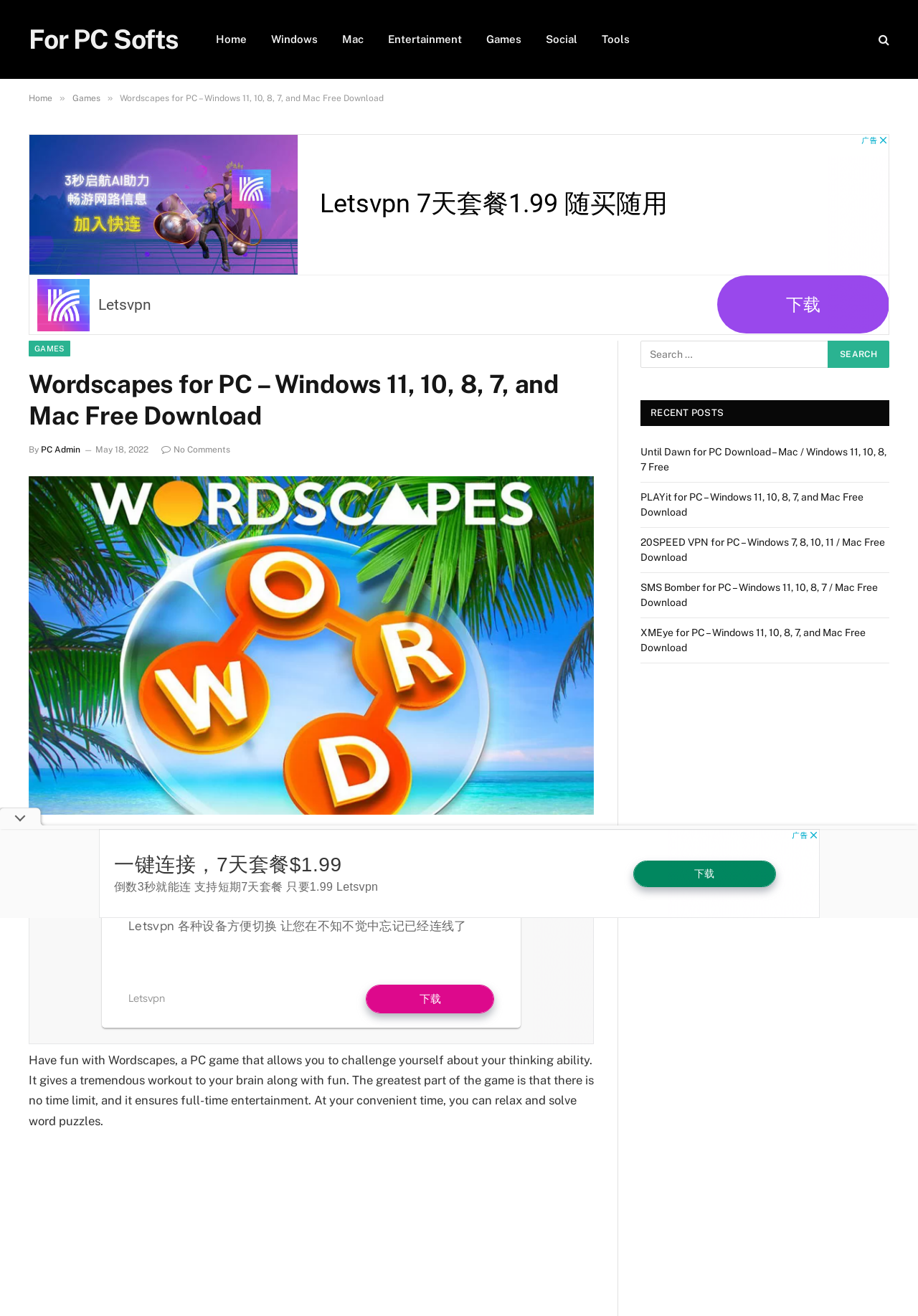Using the element description provided, determine the bounding box coordinates in the format (top-left x, top-left y, bottom-right x, bottom-right y). Ensure that all values are floating point numbers between 0 and 1. Element description: Mini Militia for PC

[0.087, 0.797, 0.193, 0.808]